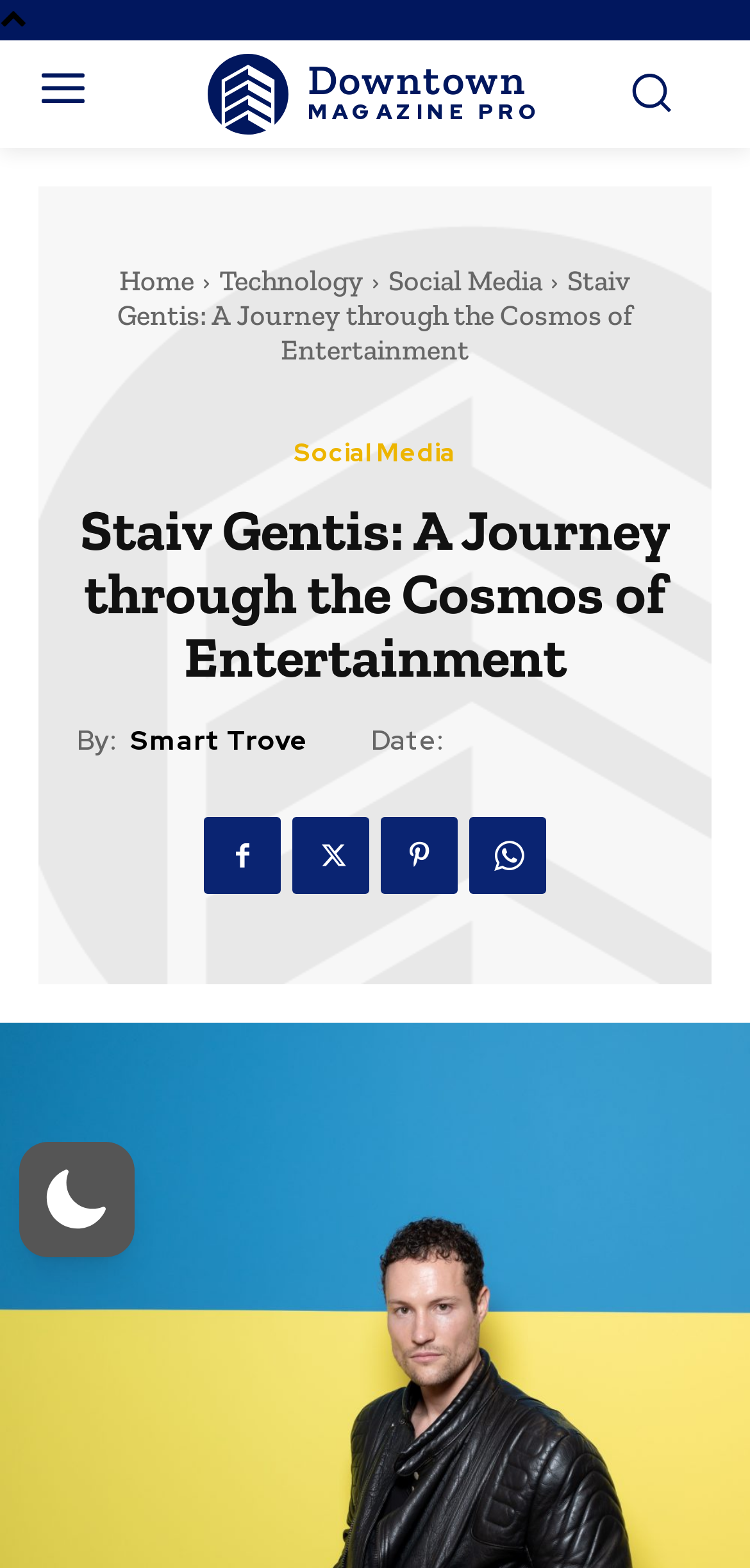From the given element description: "Social Media", find the bounding box for the UI element. Provide the coordinates as four float numbers between 0 and 1, in the order [left, top, right, bottom].

[0.377, 0.276, 0.623, 0.302]